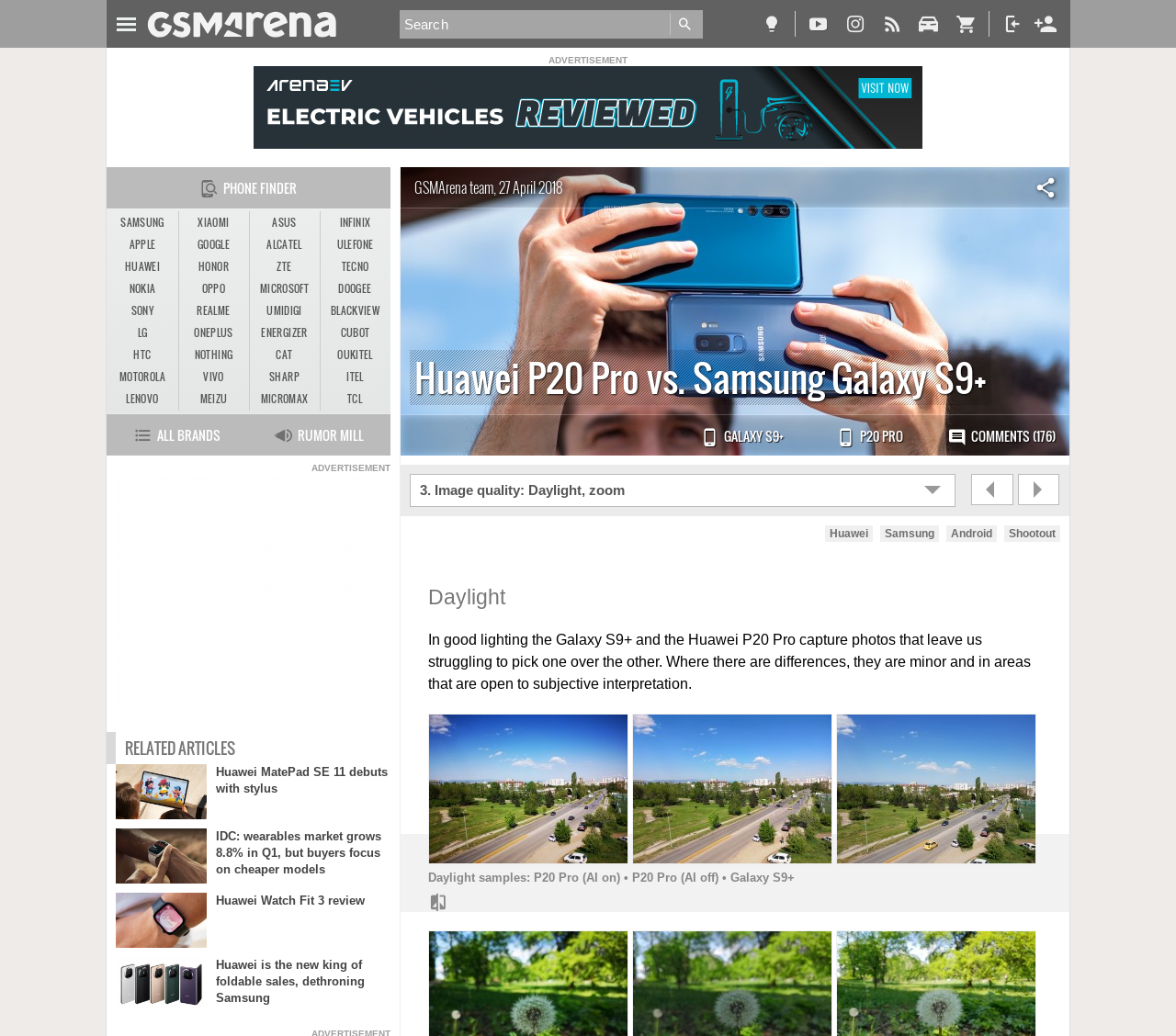Identify the bounding box coordinates for the element that needs to be clicked to fulfill this instruction: "Toggle navigation". Provide the coordinates in the format of four float numbers between 0 and 1: [left, top, right, bottom].

[0.094, 0.0, 0.12, 0.042]